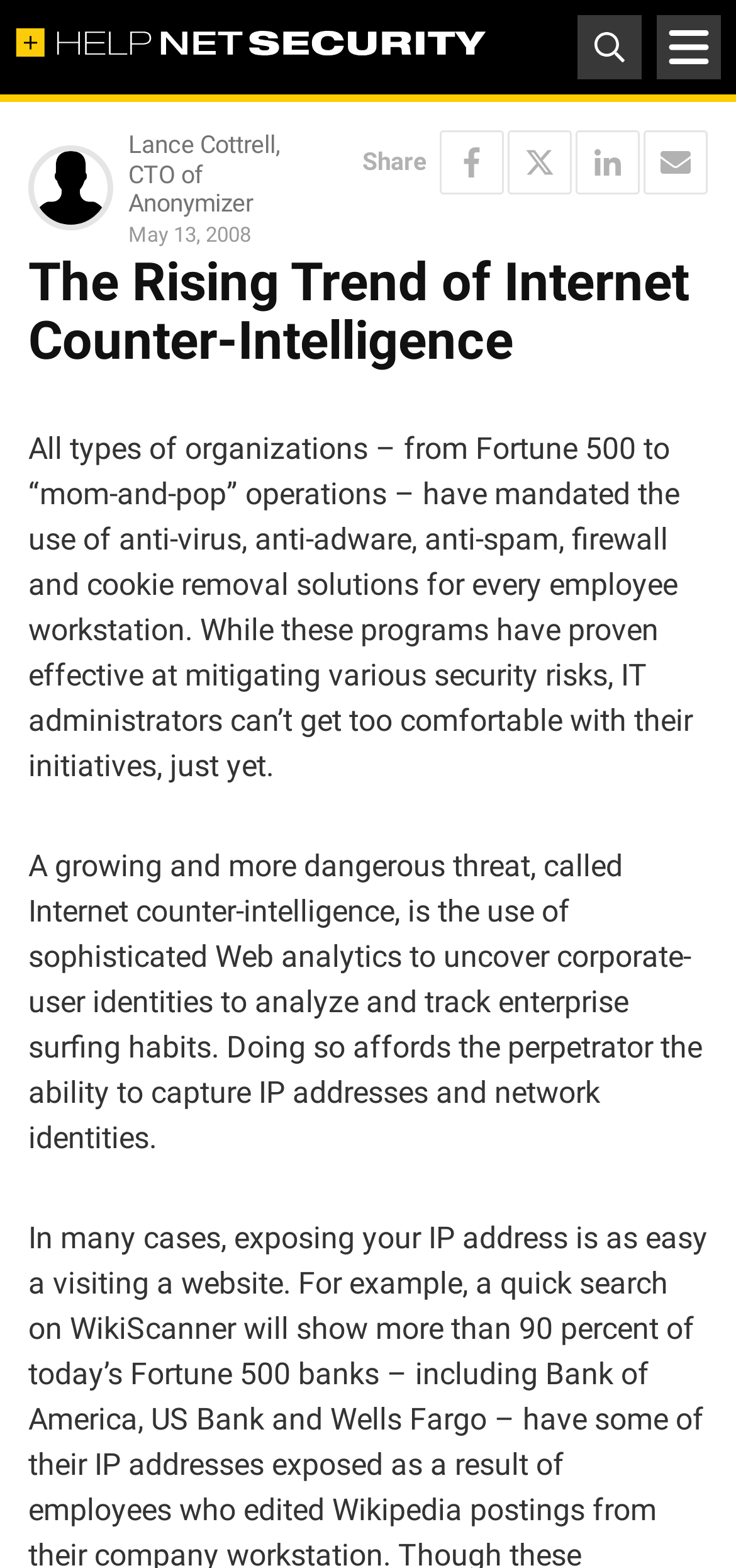Elaborate on the information and visuals displayed on the webpage.

The webpage is an article titled "The Rising Trend of Internet Counter-Intelligence" from Help Net Security, a daily information security news website focused on enterprise security. At the top left, there is a link to the website's homepage, accompanied by a small image. On the top right, there is another link and an image, possibly a logo or an advertisement.

Below the top section, there is a button to toggle navigation, which is not expanded by default. Next to the button, there is an image. Below this section, there is an article summary or author information section, which includes the author's name, Lance Cottrell, CTO of Anonymizer, the publication date, May 13, 2008, and a "Share" button. The "Share" button is accompanied by four social media links to share the article on Facebook, Twitter, LinkedIn, and via email, each with a corresponding image.

The main article content starts with a heading "The Rising Trend of Internet Counter-Intelligence" followed by two paragraphs of text. The first paragraph discusses how organizations have mandated the use of various security solutions, but IT administrators need to be aware of a growing threat. The second paragraph explains this threat, called Internet counter-intelligence, which involves using web analytics to uncover corporate-user identities and track enterprise surfing habits.